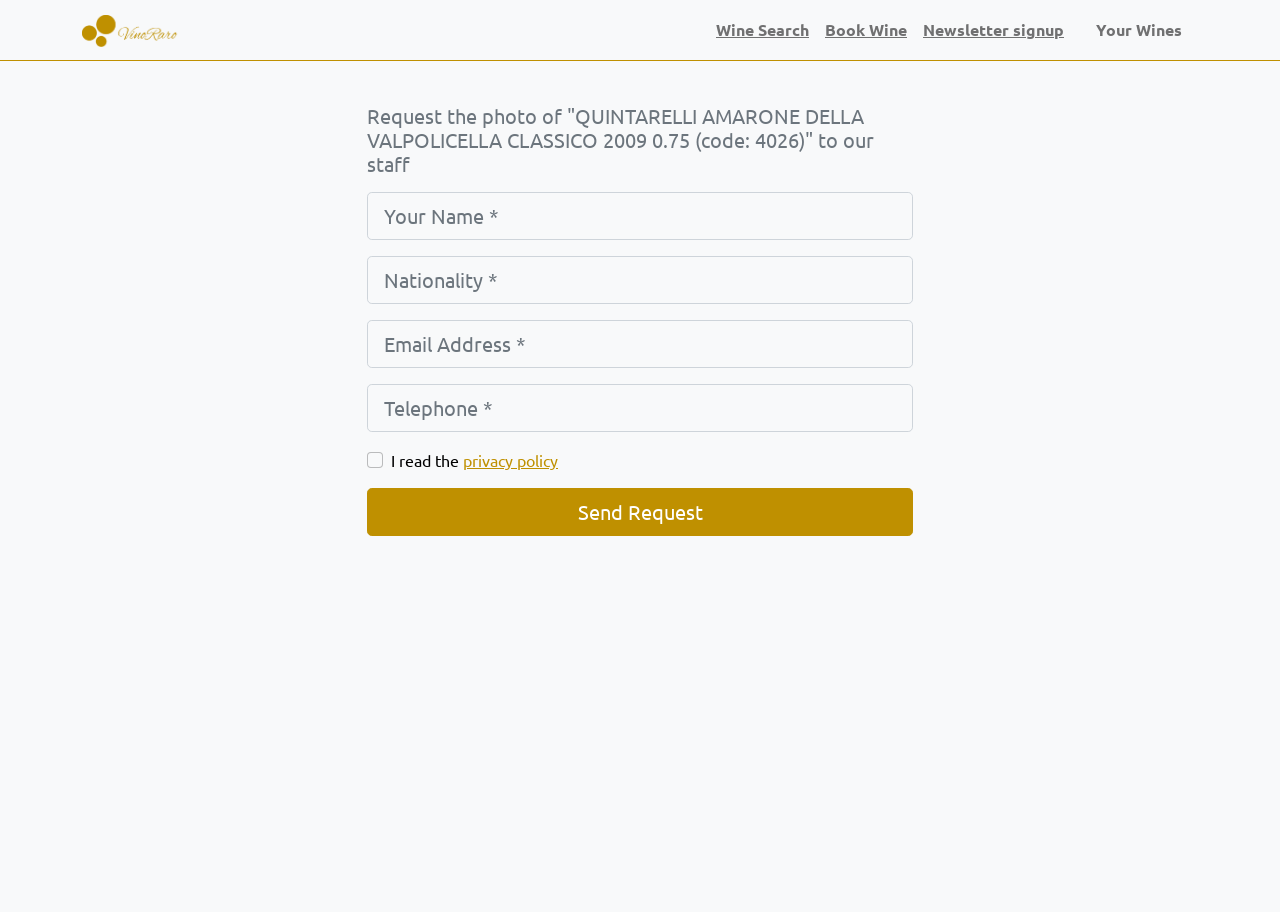What is required to send a request?
Using the image, provide a detailed and thorough answer to the question.

By examining the textbox elements, I found that four fields are required to send a request: 'Your Name *', 'Nationality *', 'Email Address *', and 'Telephone *'. These textboxes are located at [0.287, 0.211, 0.713, 0.263], [0.287, 0.281, 0.713, 0.333], [0.287, 0.351, 0.713, 0.404], and [0.287, 0.421, 0.713, 0.474] respectively.